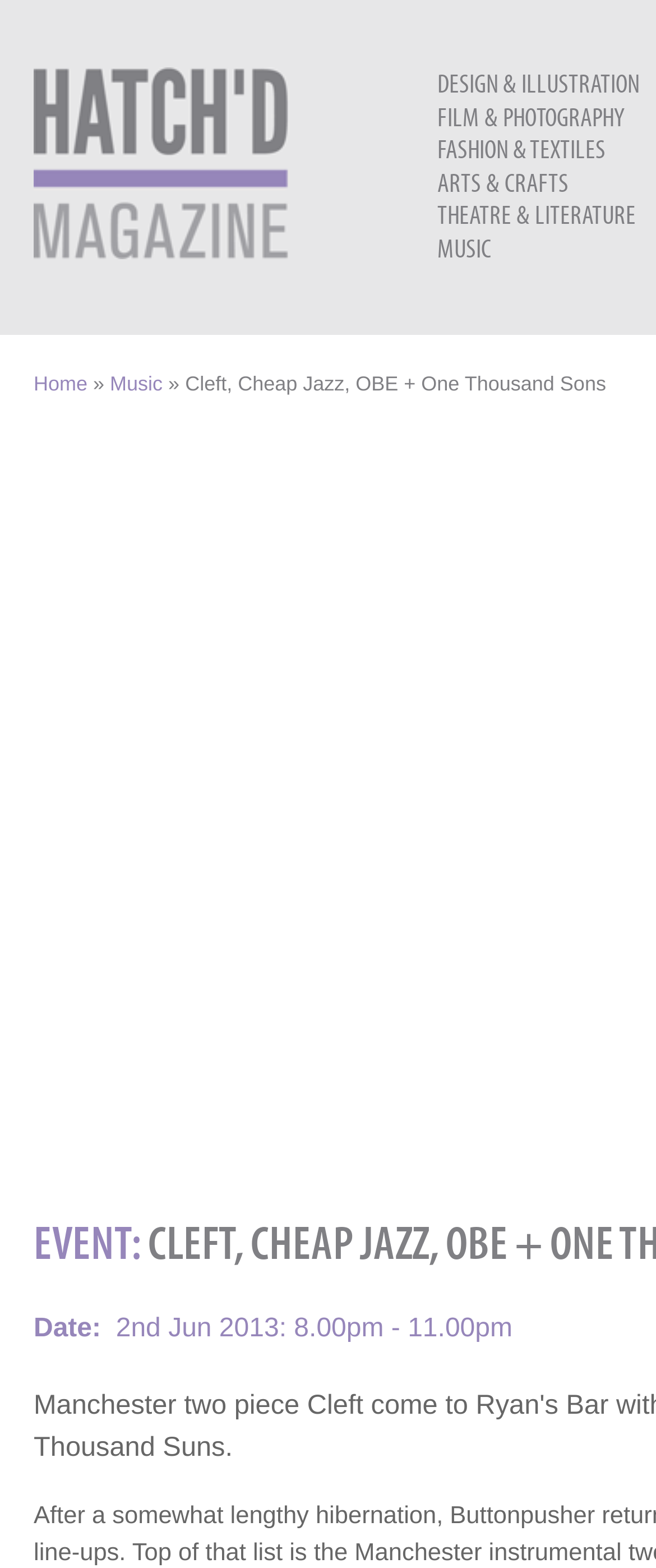What is the event date mentioned on the webpage?
Please ensure your answer is as detailed and informative as possible.

The event date can be found in the middle of the webpage, where it says 'Date: 2nd Jun 2013:'.